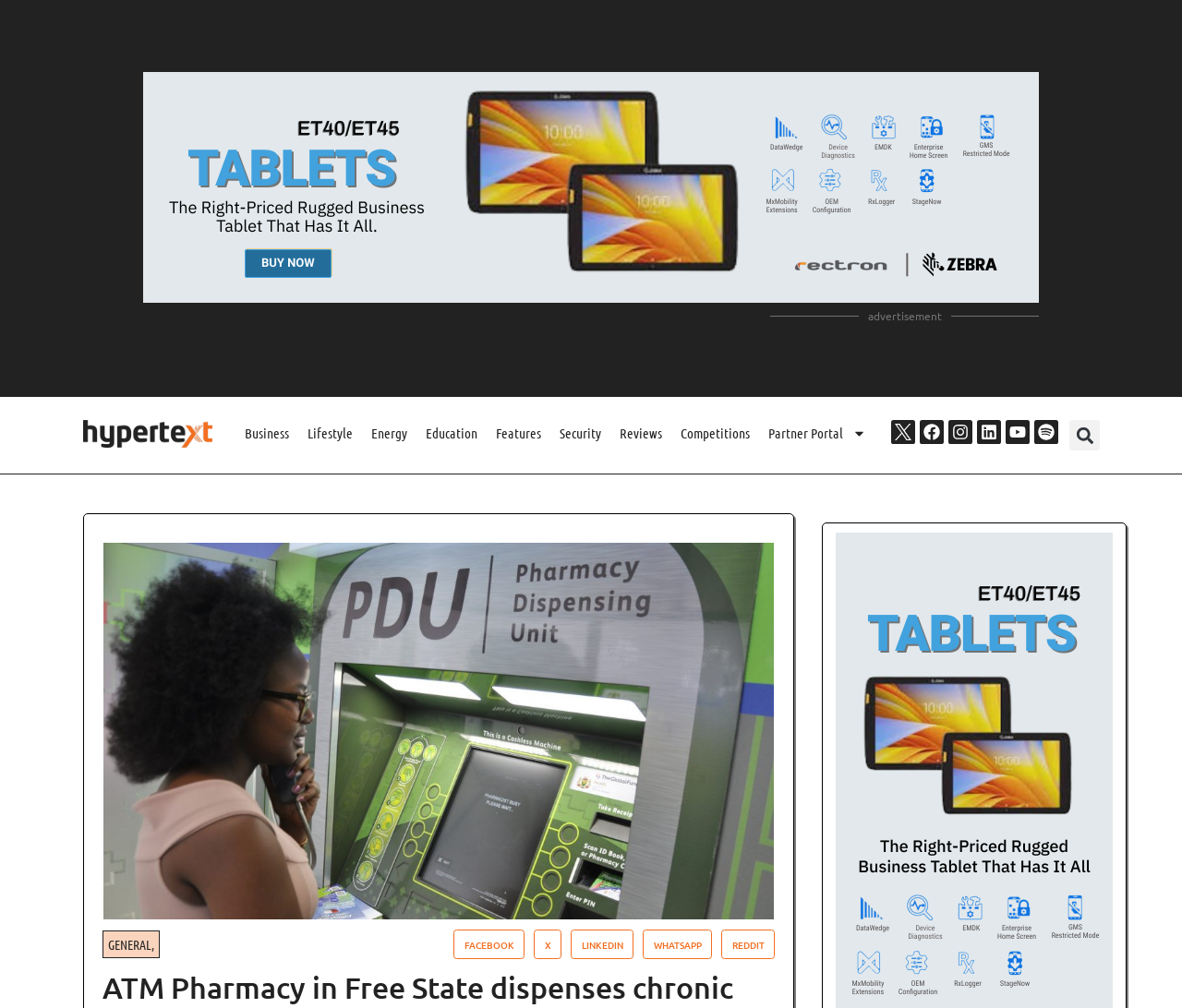How many share buttons are present?
Please provide a single word or phrase answer based on the image.

5